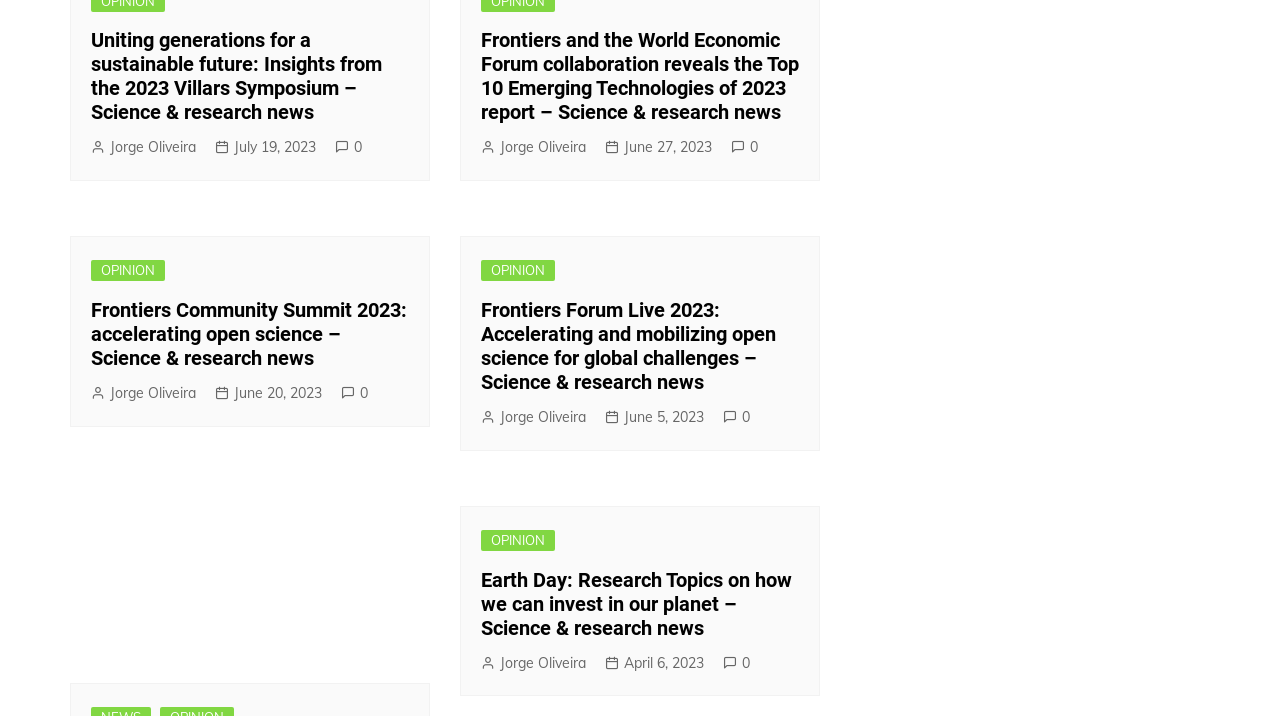What is the date of the second news article? Please answer the question using a single word or phrase based on the image.

June 27, 2023